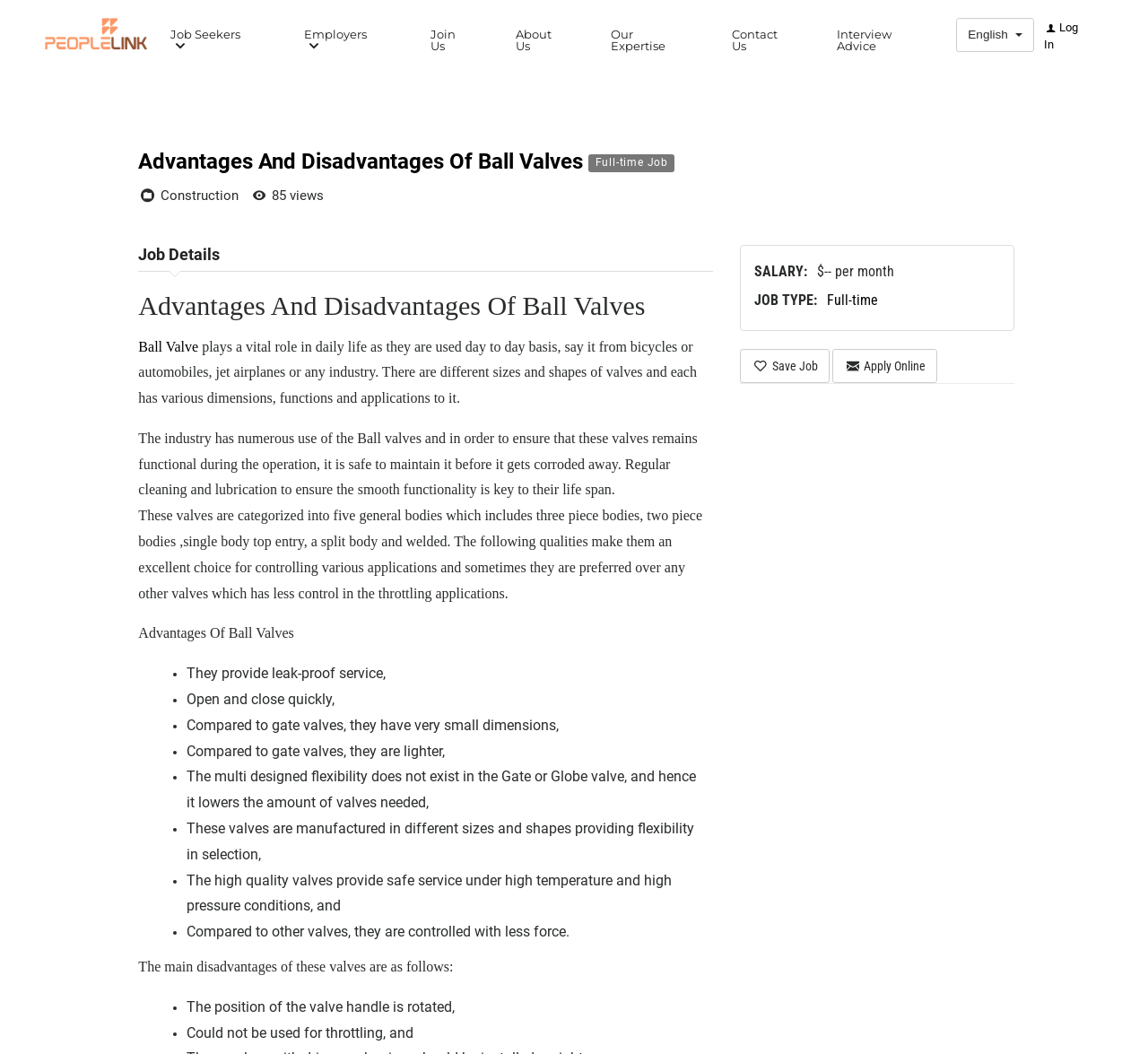What is the salary range for this full-time job?
Refer to the image and answer the question using a single word or phrase.

$-- per month